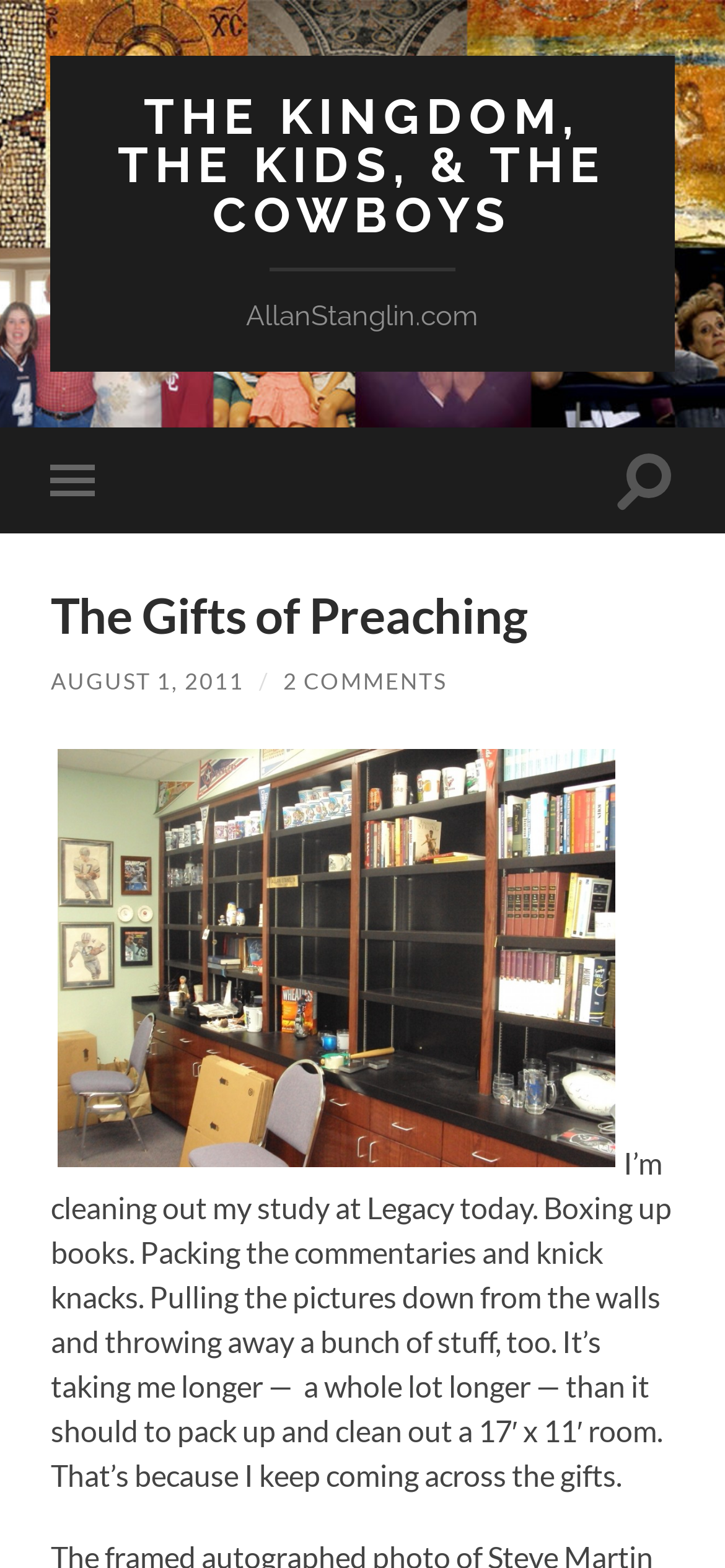How many comments are there on this post?
Refer to the screenshot and deliver a thorough answer to the question presented.

The number of comments is found in the link element '2 COMMENTS' which is located below the heading 'The Gifts of Preaching' and the date 'AUGUST 1, 2011'.